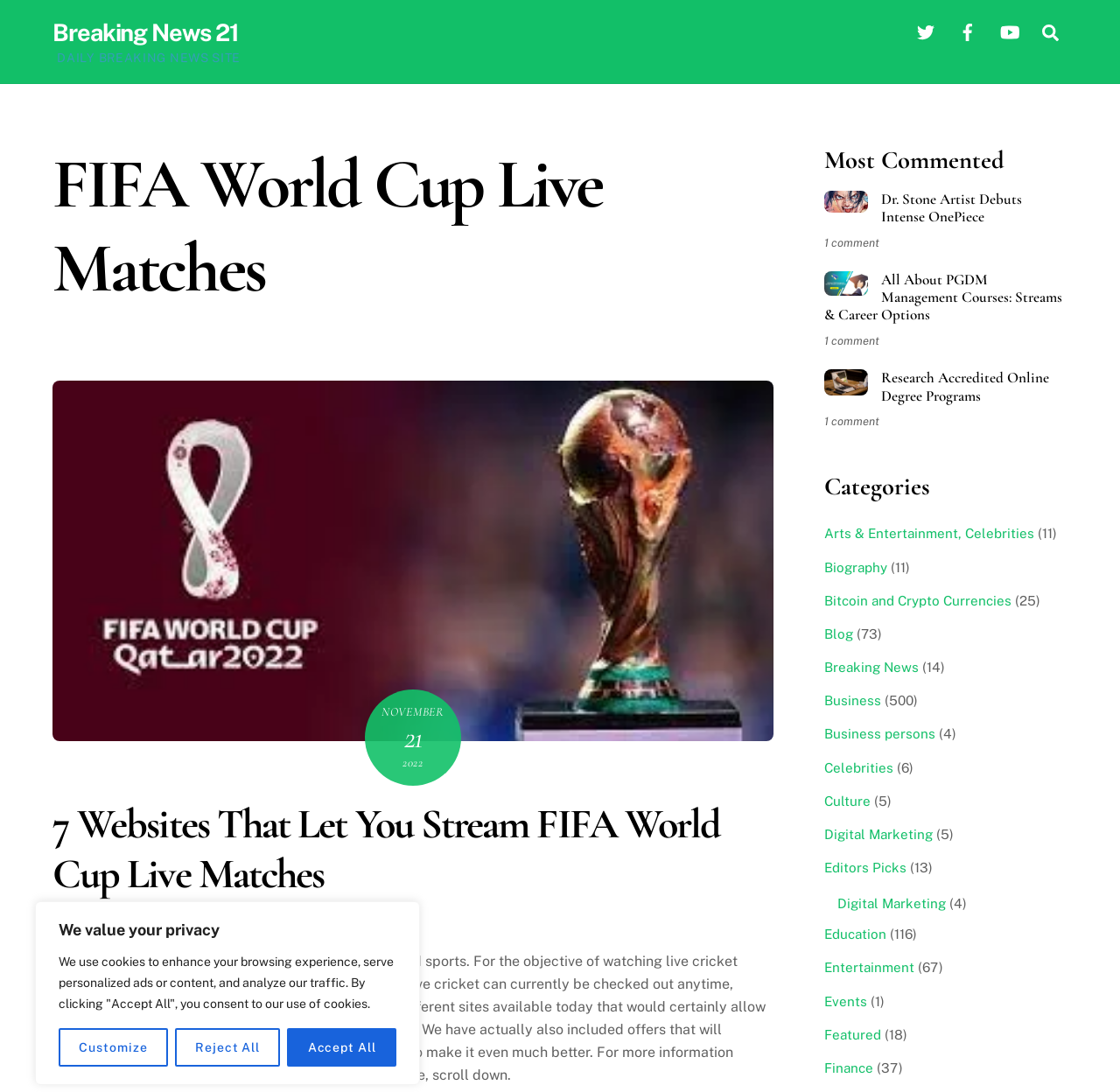Please find the bounding box coordinates of the element that needs to be clicked to perform the following instruction: "Visit Breaking News 21". The bounding box coordinates should be four float numbers between 0 and 1, represented as [left, top, right, bottom].

[0.047, 0.017, 0.213, 0.042]